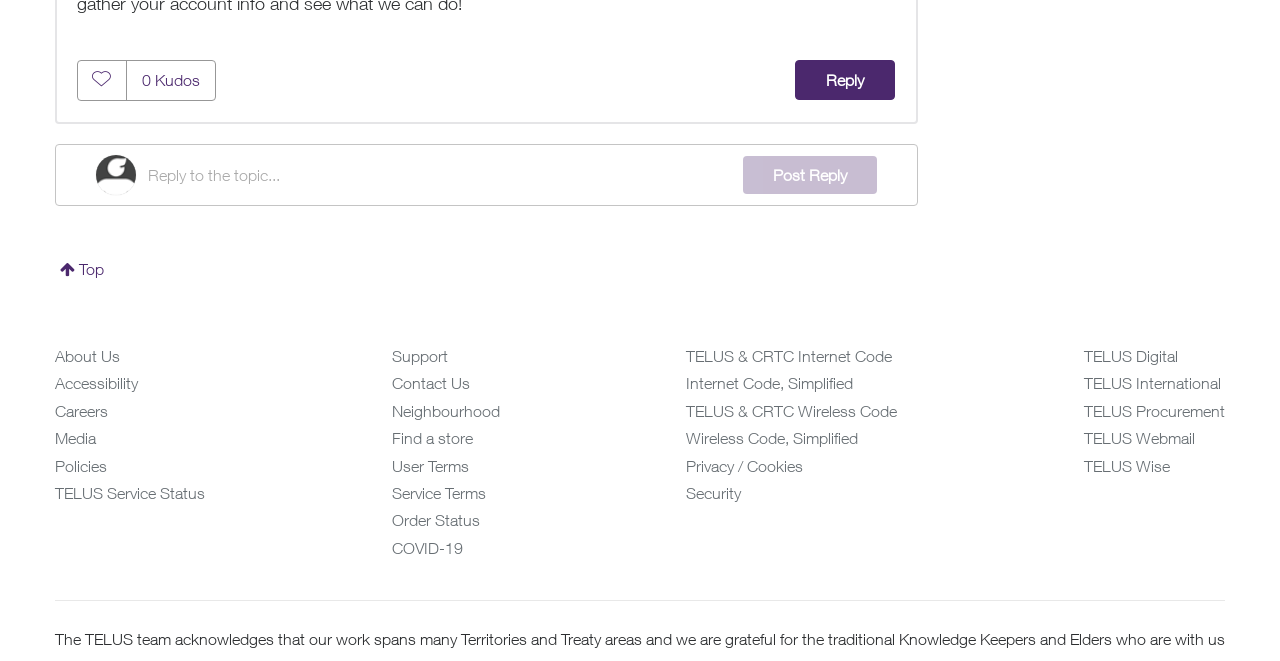Select the bounding box coordinates of the element I need to click to carry out the following instruction: "Post a reply".

[0.58, 0.235, 0.685, 0.293]